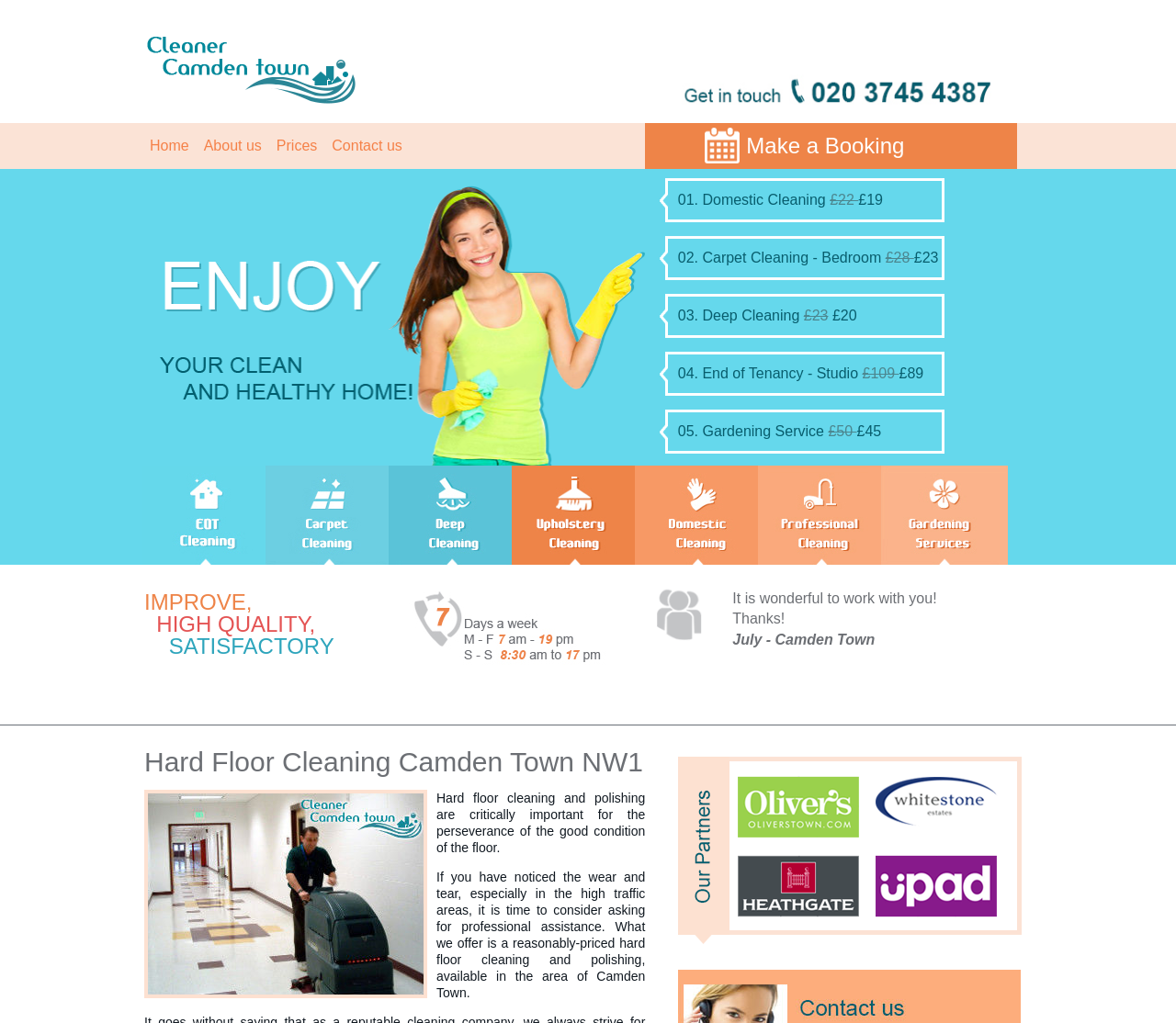Using the given description, provide the bounding box coordinates formatted as (top-left x, top-left y, bottom-right x, bottom-right y), with all values being floating point numbers between 0 and 1. Description: The rights of prisoners

None